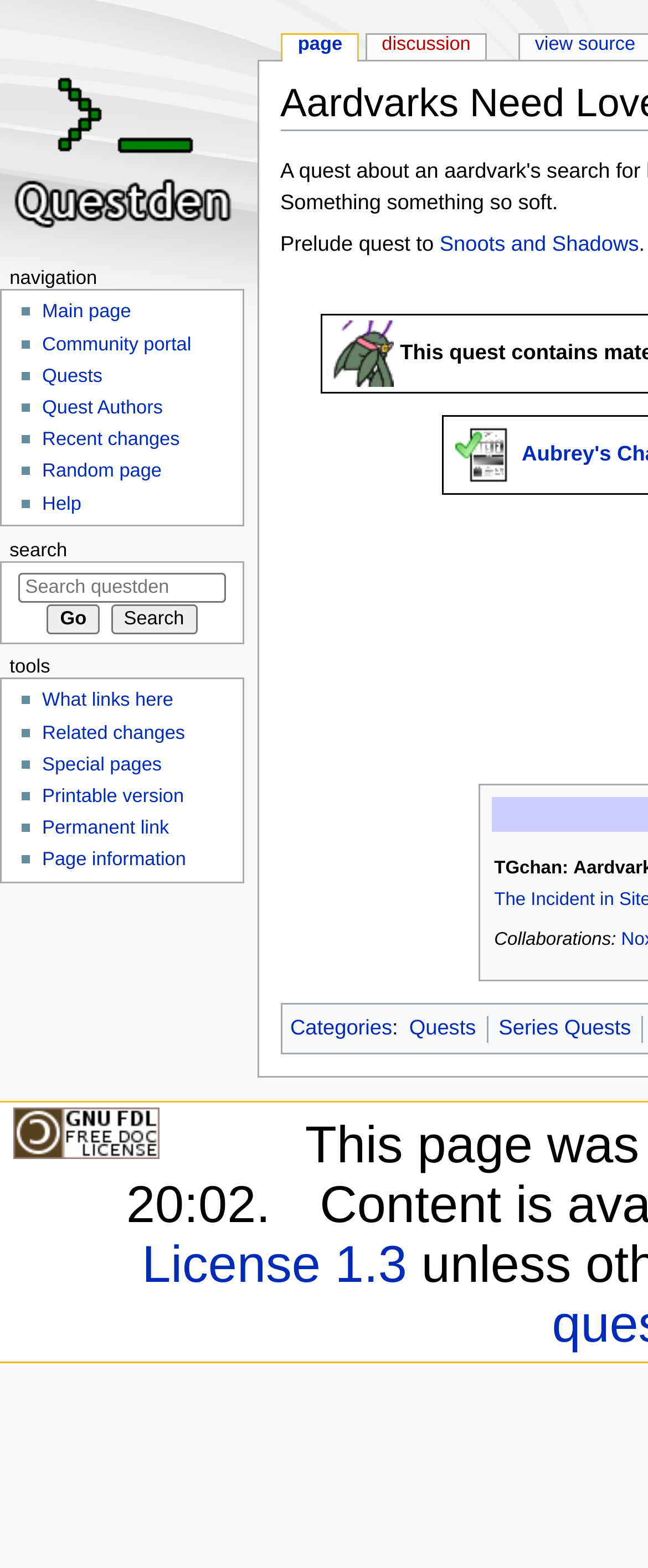Locate the bounding box coordinates of the area where you should click to accomplish the instruction: "View featured content".

None